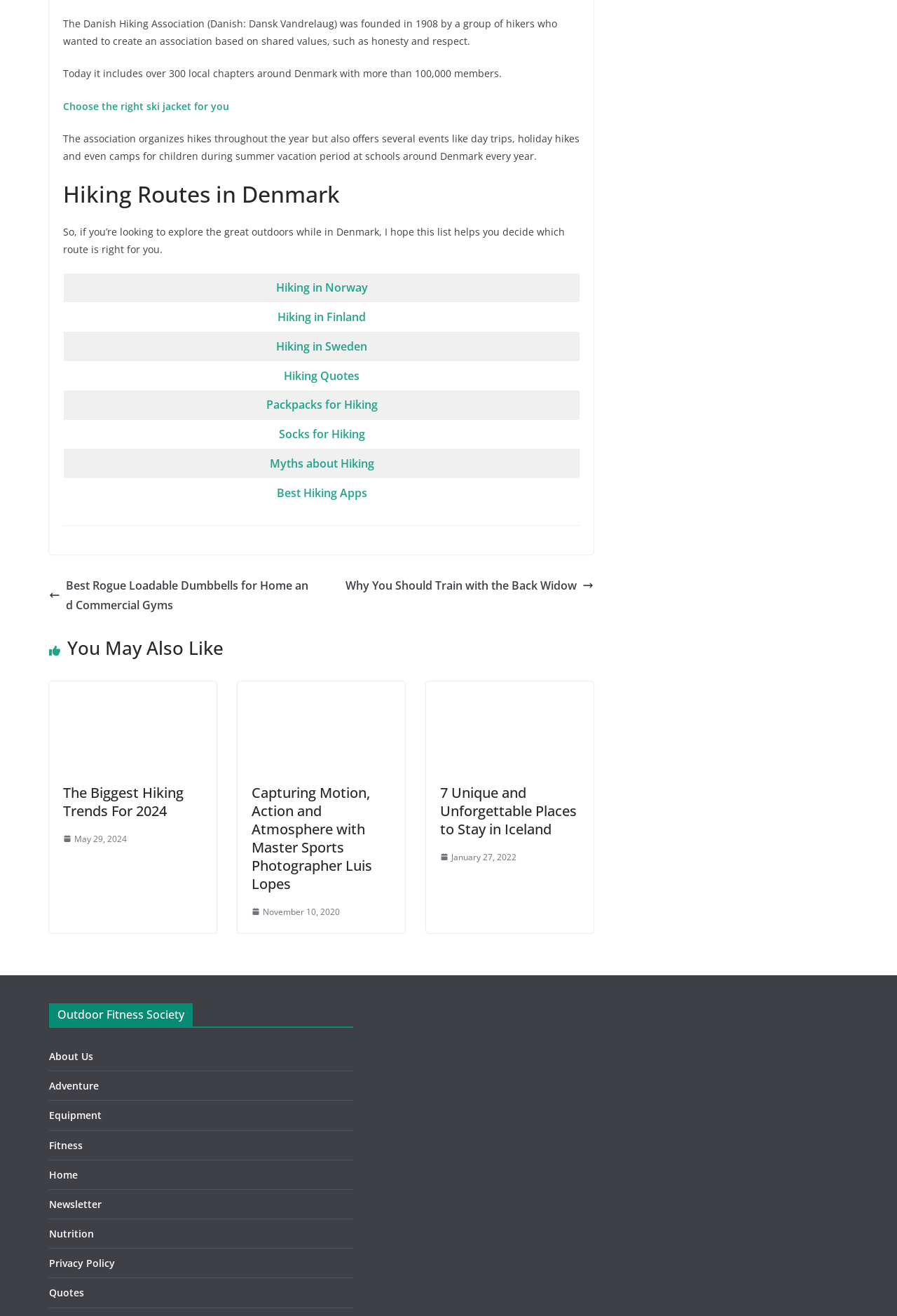Answer with a single word or phrase: 
What is the name of the association founded in 1908?

The Danish Hiking Association